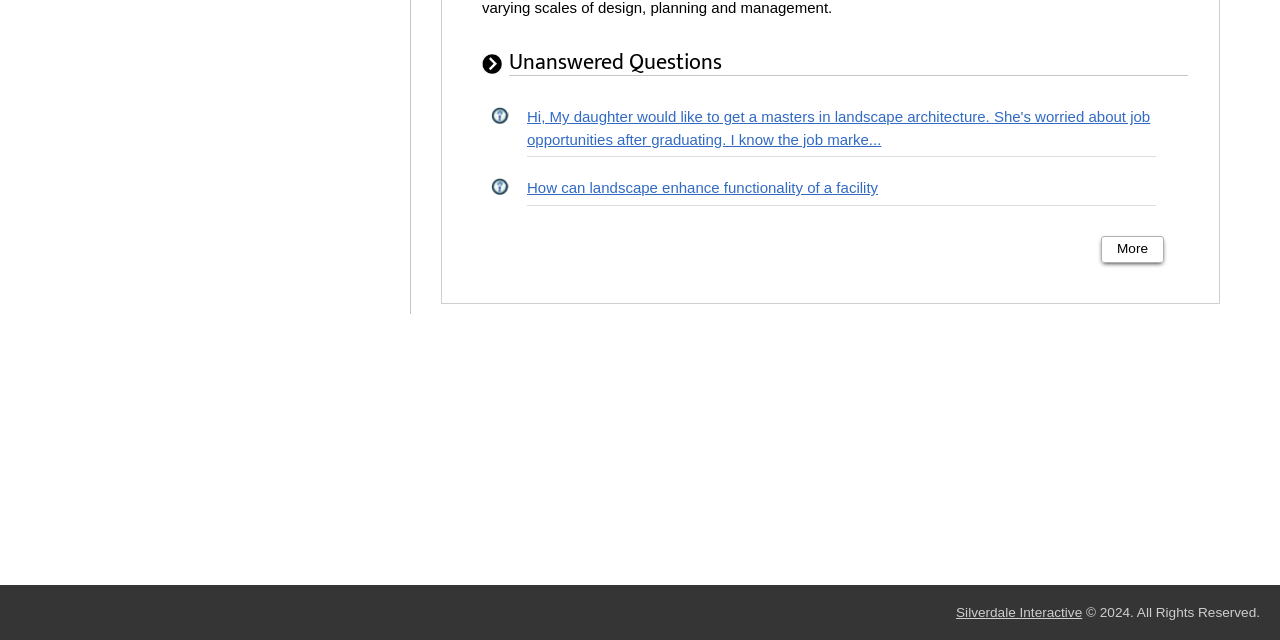Extract the bounding box of the UI element described as: "More".

[0.873, 0.376, 0.897, 0.399]